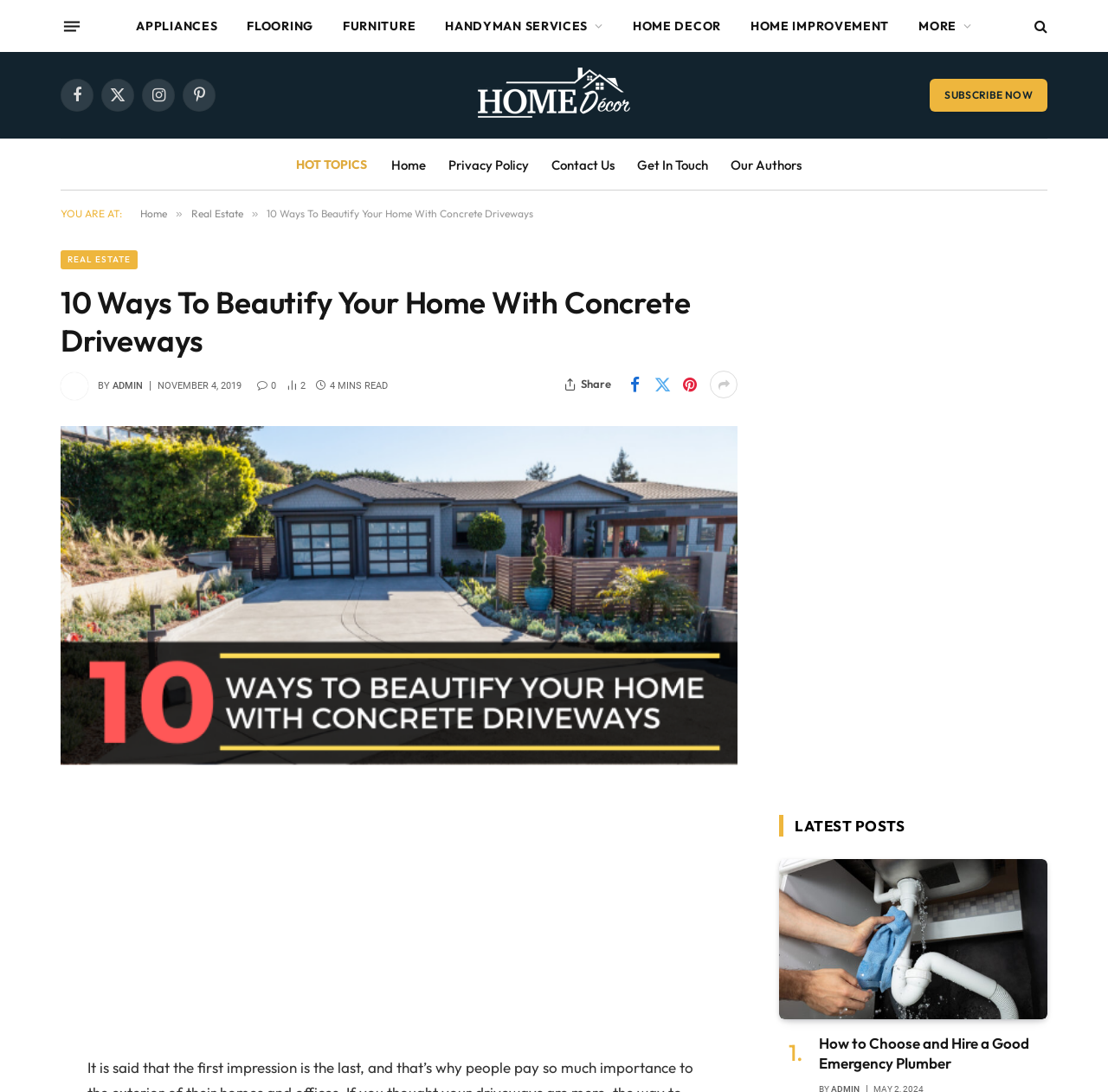Please determine the bounding box coordinates of the section I need to click to accomplish this instruction: "Click on the 'SUBSCRIBE NOW' button".

[0.839, 0.072, 0.945, 0.102]